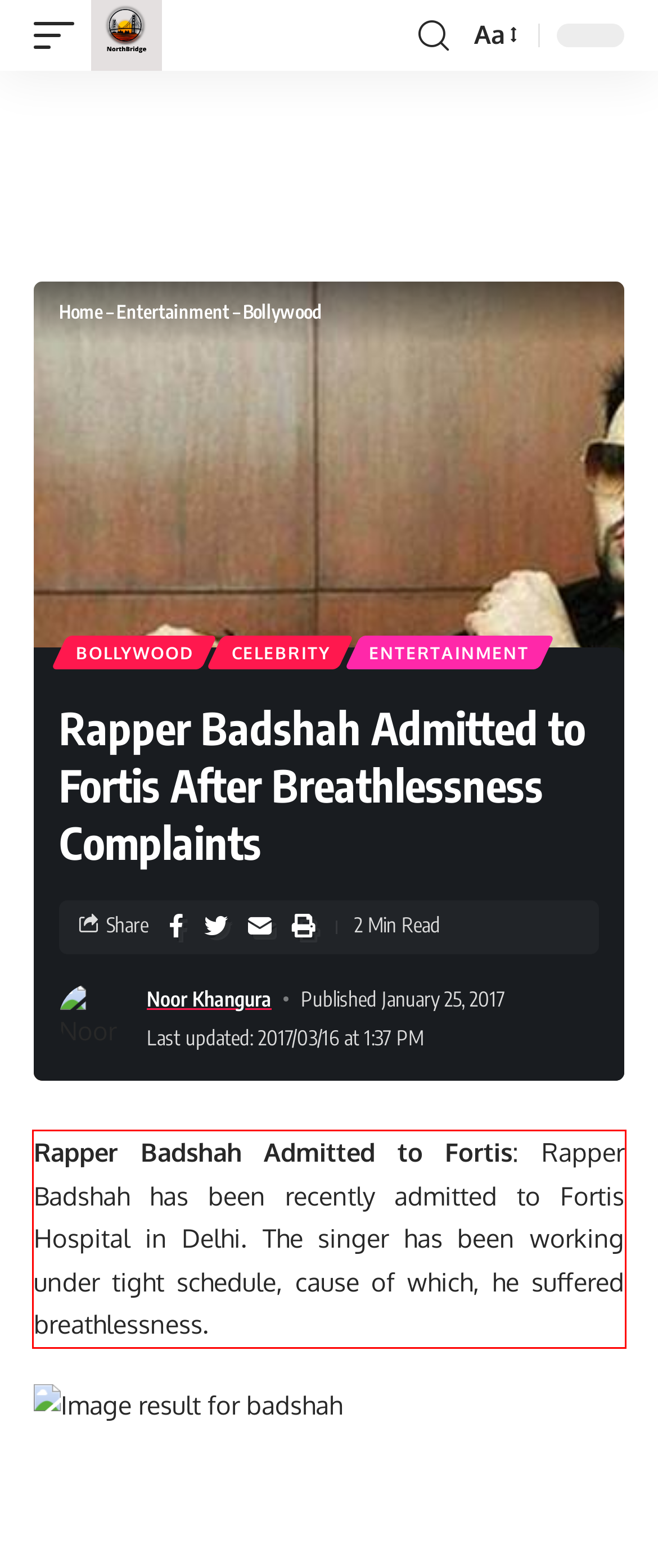In the given screenshot, locate the red bounding box and extract the text content from within it.

Rapper Badshah Admitted to Fortis: Rapper Badshah has been recently admitted to Fortis Hospital in Delhi. The singer has been working under tight schedule, cause of which, he suffered breathlessness.